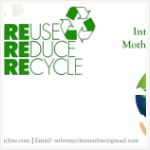Describe every aspect of the image in depth.

The image prominently features the slogan "REUSE, REDUCE, RECYCLE," highlighted in large green letters, emphasizing the importance of environmental sustainability. Accompanying this message is a recycling symbol, symbolizing the commitment to eco-friendly practices. Additionally, the phrase "International Mother Earth Day" underscores the significance of this day, dedicated to raising awareness about environmental protection and conservation. The design merges these elements with a colorful depiction of the Earth, reinforcing the theme of global responsibility towards nature. This image serves as a visual call to action for individuals and communities to prioritize sustainable living. Beneath the main graphics, a website URL and an email address are provided for further engagement.